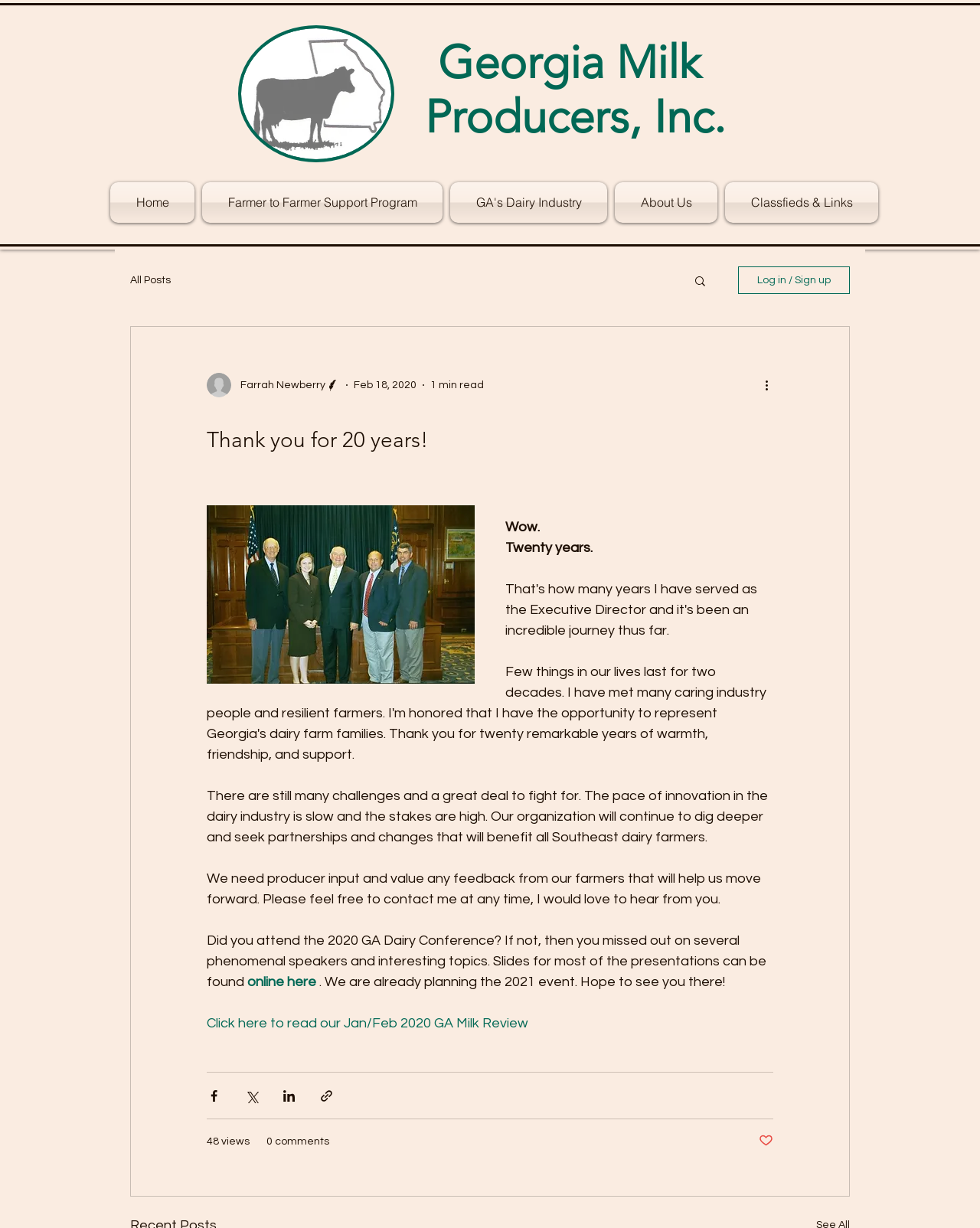Find the bounding box coordinates of the element to click in order to complete this instruction: "Click the 'Home' link". The bounding box coordinates must be four float numbers between 0 and 1, denoted as [left, top, right, bottom].

[0.112, 0.148, 0.202, 0.181]